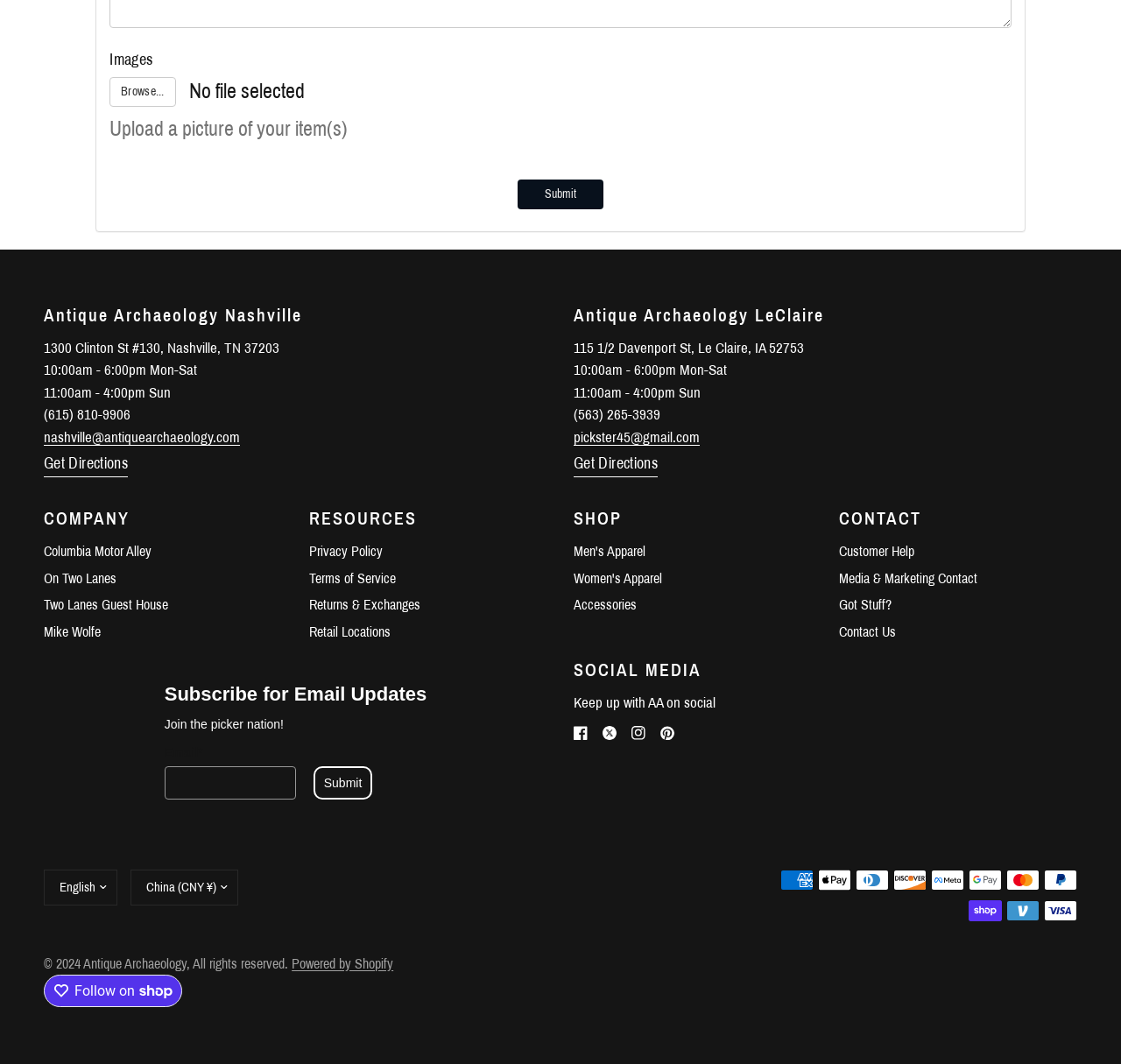Determine the bounding box coordinates of the clickable element to complete this instruction: "Get Directions to Antique Archaeology Nashville". Provide the coordinates in the format of four float numbers between 0 and 1, [left, top, right, bottom].

[0.039, 0.427, 0.114, 0.446]